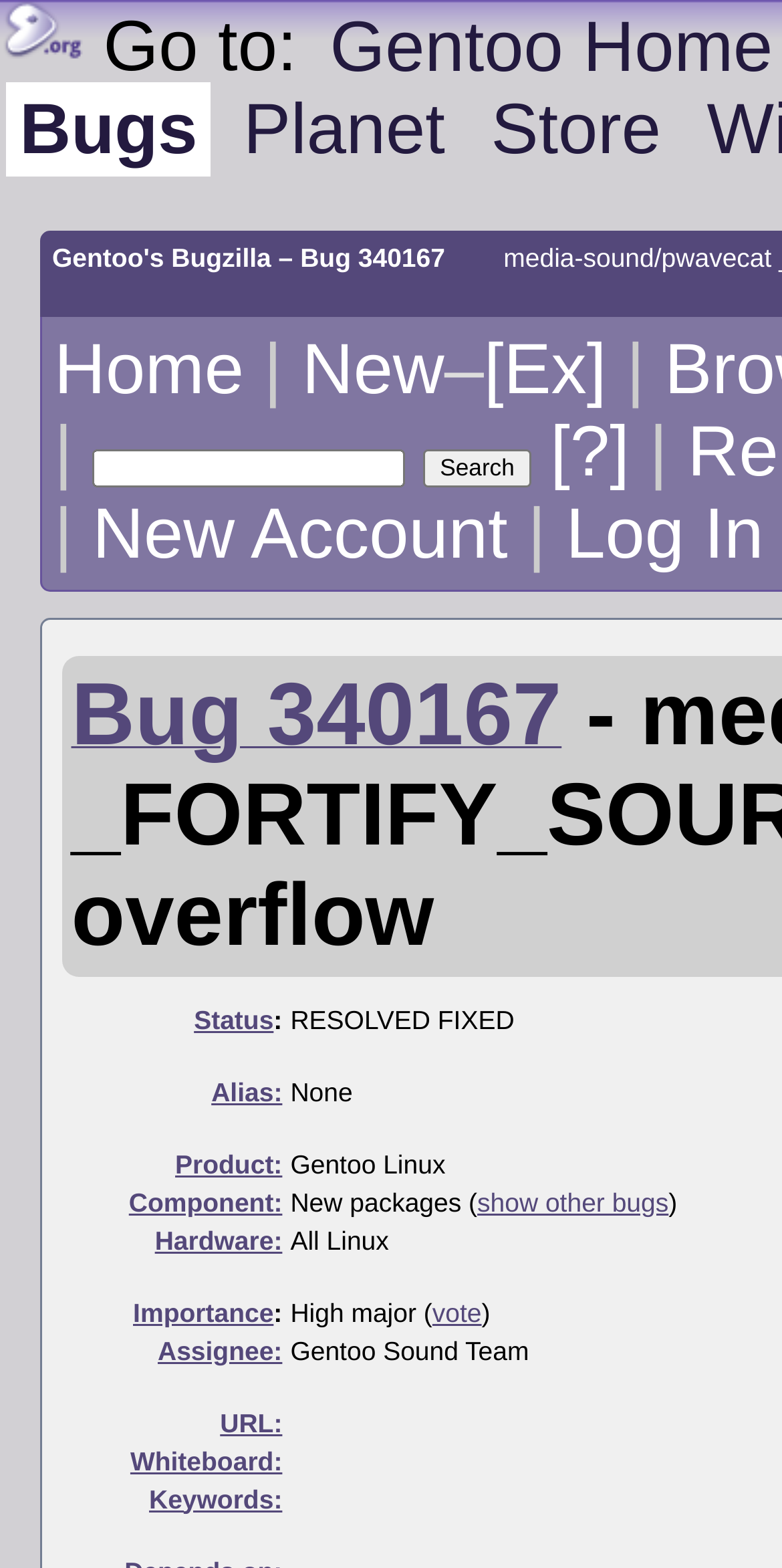Please locate the clickable area by providing the bounding box coordinates to follow this instruction: "Vote for the importance".

[0.553, 0.827, 0.616, 0.846]